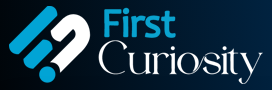Offer a detailed explanation of the image and its components.

The image features the logo of "First Curiosity," characterized by a modern and dynamic design. It incorporates a stylized blue icon that resembles a question mark or a cursor, symbolizing curiosity and exploration. The name "First Curiosity" is presented in a sleek, contemporary font, utilizing a white and blue color palette against a dark background. This logo exemplifies the platform's focus on engaging and informative content, inviting viewers to explore a variety of topics with a sense of wonder and inquiry.